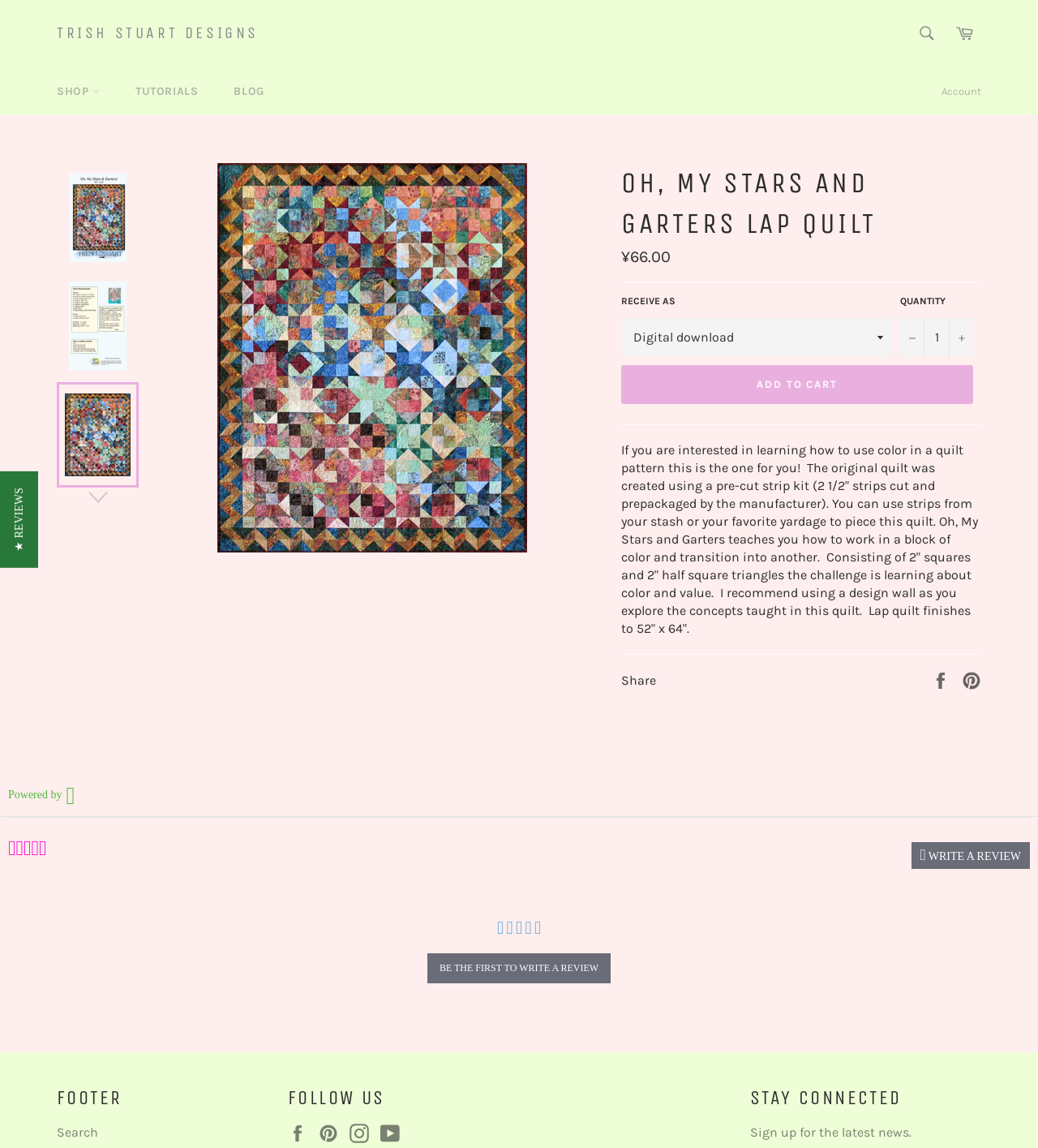Offer an extensive depiction of the webpage and its key elements.

This webpage is about a lap quilt pattern called "Oh, My Stars and Garters" designed by Trish Stuart. At the top, there is a navigation bar with links to "TRISH STUART DESIGNS", "Cart", "SHOP", "TUTORIALS", "BLOG", and "Account". Below the navigation bar, there is a main content area.

On the left side of the main content area, there is an image of the quilt pattern, and below it, there are several links to the same pattern with different images. On the right side, there is a heading "OH, MY STARS AND GARTERS LAP QUILT" followed by a description of the quilt pattern, including its regular price, ¥66.00. 

Below the description, there is a section to select the quantity of the pattern, with a combobox and buttons to increase or decrease the quantity. There is also an "ADD TO CART" button. 

Further down, there is a detailed description of the quilt pattern, explaining that it teaches color theory and is suitable for all skill levels. The description also mentions that the quilt finishes to 52" x 64" and recommends using a design wall.

Below the description, there are social media sharing links, including "Share", "Share on Facebook", and "Pin on Pinterest". 

On the bottom left, there is a section for customer reviews, with a 0.0-star rating and a button to write a review. On the bottom right, there is a footer section with links to "Search", "FOLLOW US" with social media links, and "STAY CONNECTED" with a sign-up form for the latest news.